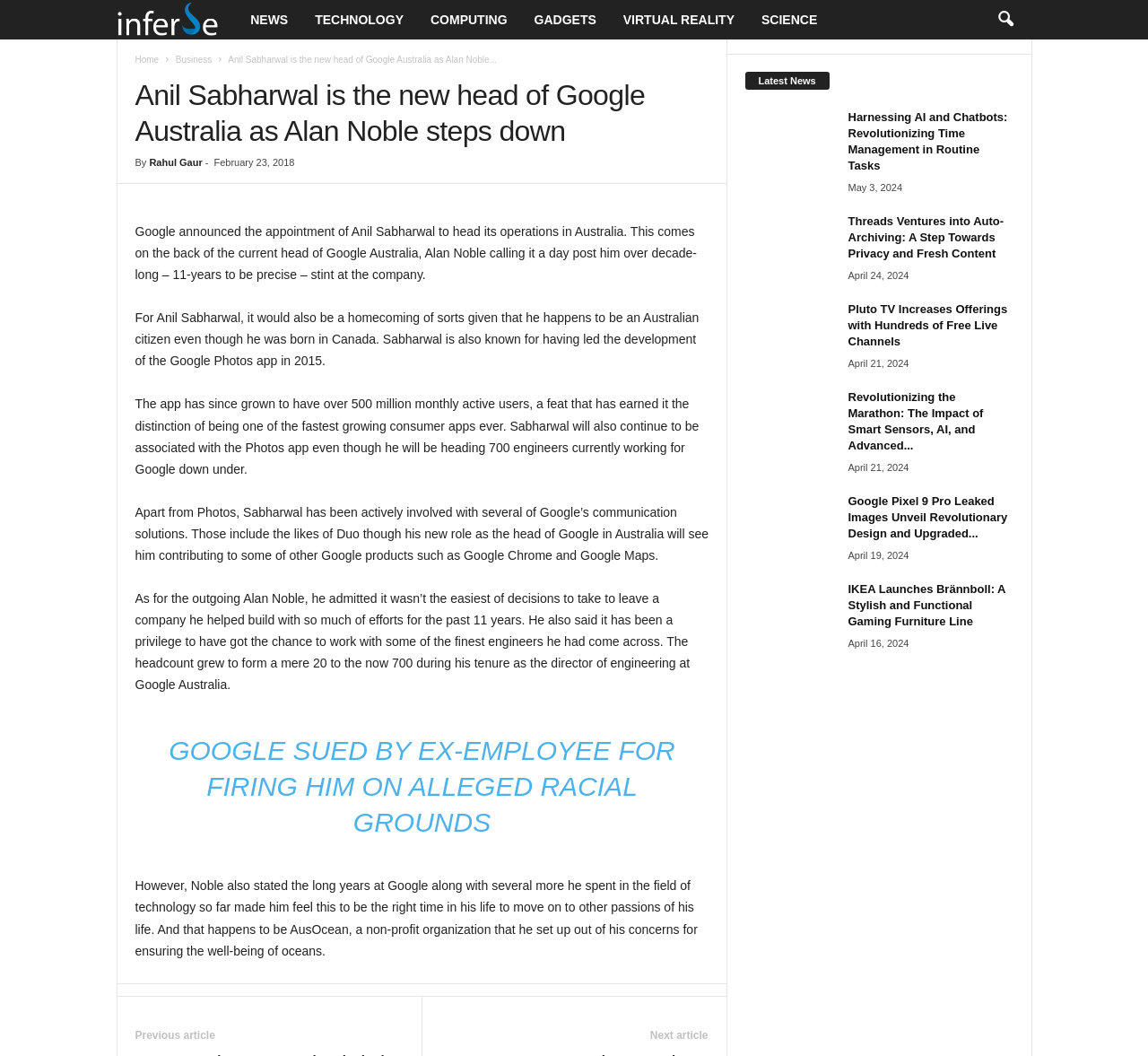How many engineers work for Google in Australia?
Using the image as a reference, deliver a detailed and thorough answer to the question.

The answer can be found in the main article section, where it is mentioned that 'Sabharwal will also continue to be associated with the Photos app even though he will be heading 700 engineers currently working for Google down under'.